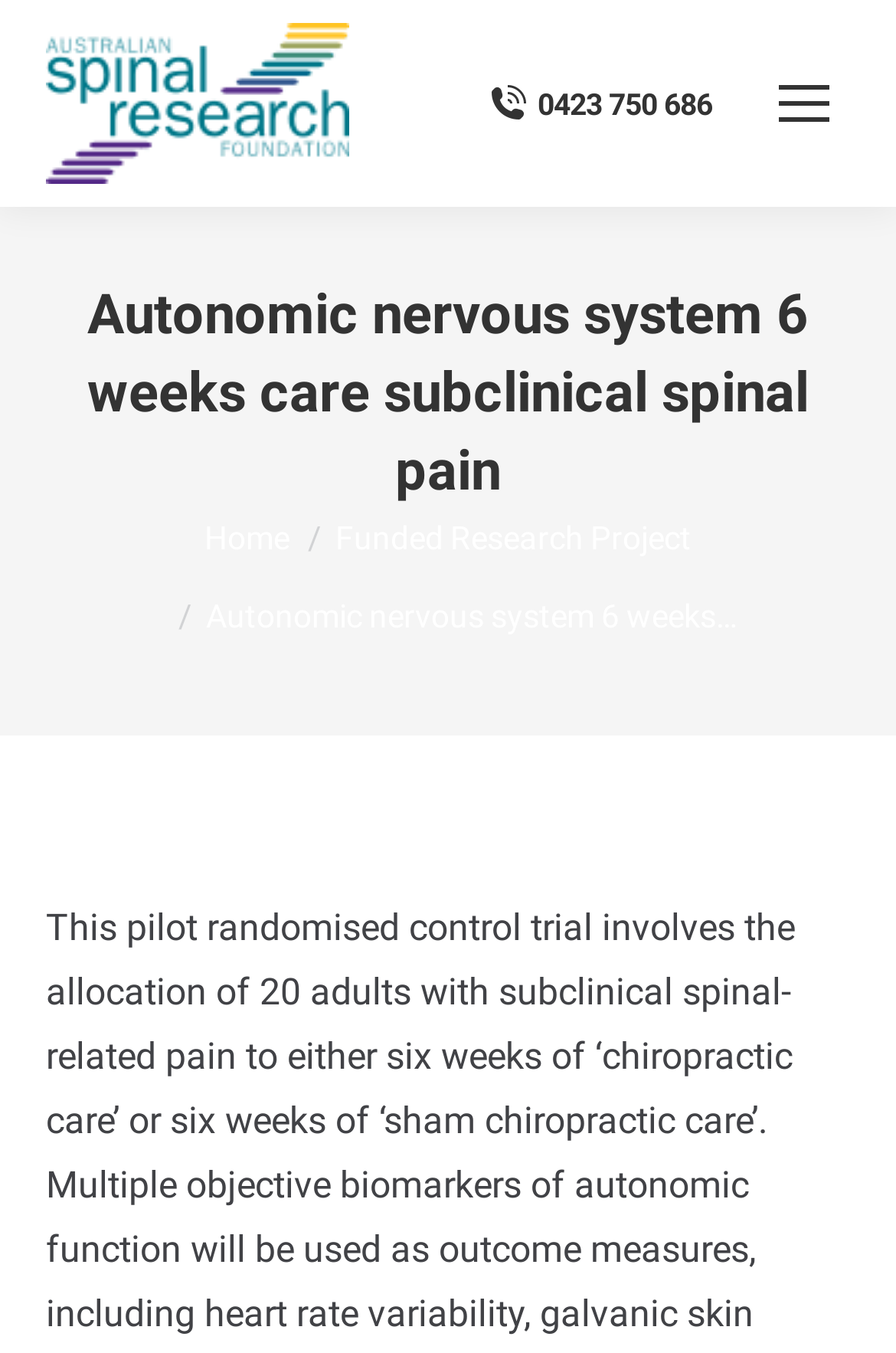Bounding box coordinates are specified in the format (top-left x, top-left y, bottom-right x, bottom-right y). All values are floating point numbers bounded between 0 and 1. Please provide the bounding box coordinate of the region this sentence describes: aria-label="Mobile menu icon"

[0.846, 0.042, 0.949, 0.11]